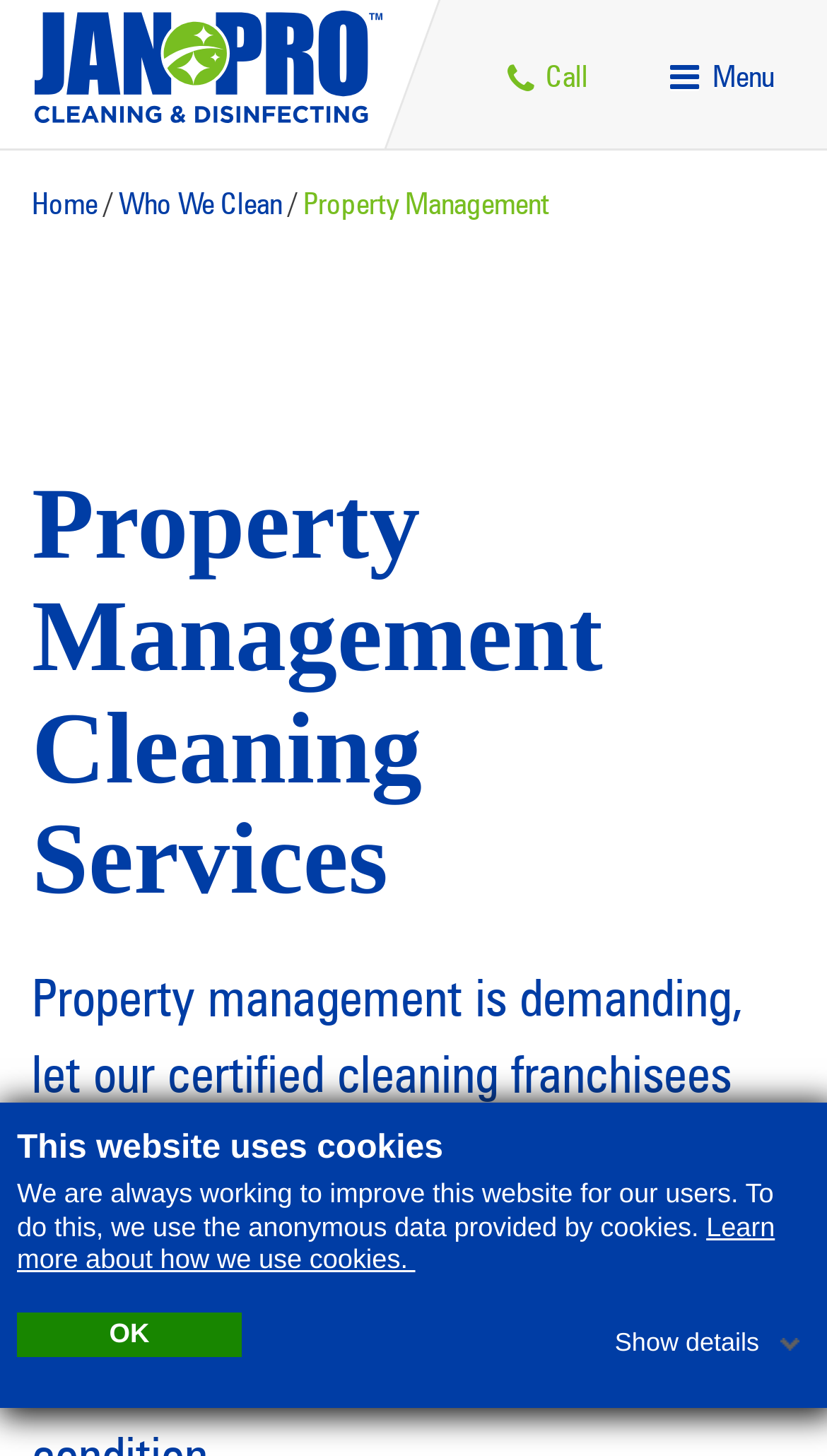Identify the bounding box of the UI component described as: "Back to Top".

[0.815, 0.746, 0.897, 0.792]